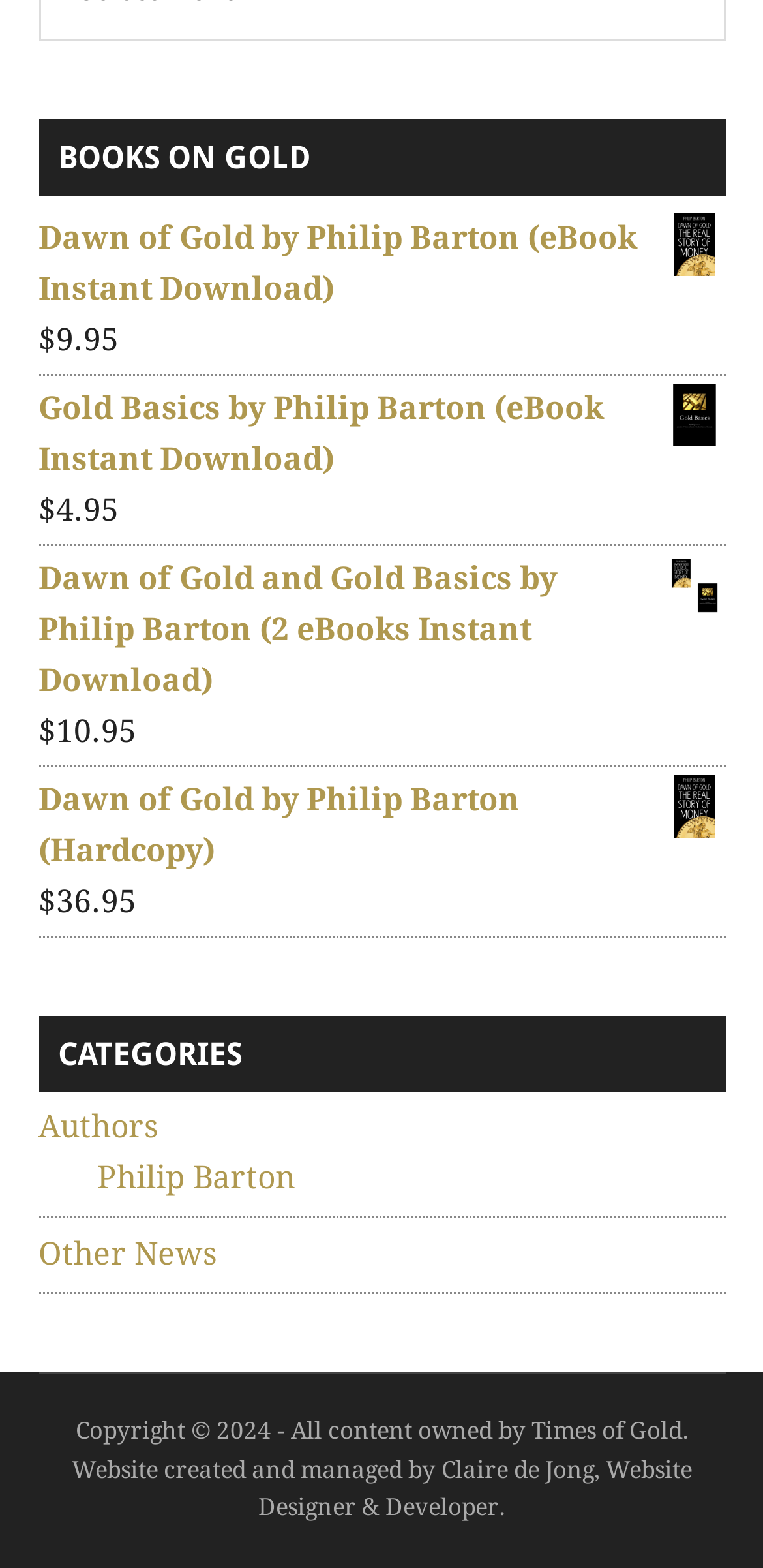Kindly determine the bounding box coordinates of the area that needs to be clicked to fulfill this instruction: "Visit the 'Philip Barton' author page".

[0.127, 0.739, 0.386, 0.763]